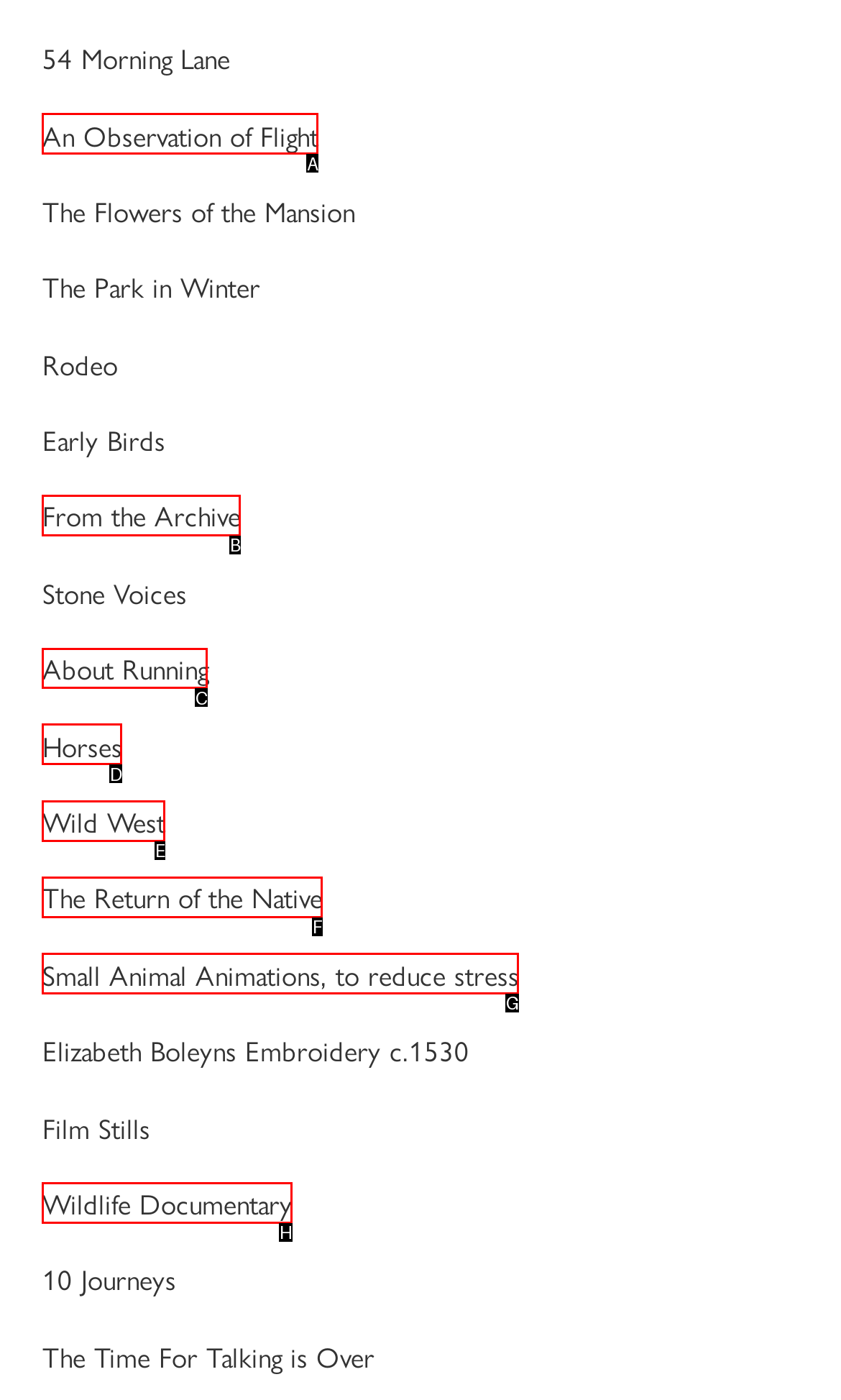Which HTML element should be clicked to complete the task: read 'About Running'? Answer with the letter of the corresponding option.

C